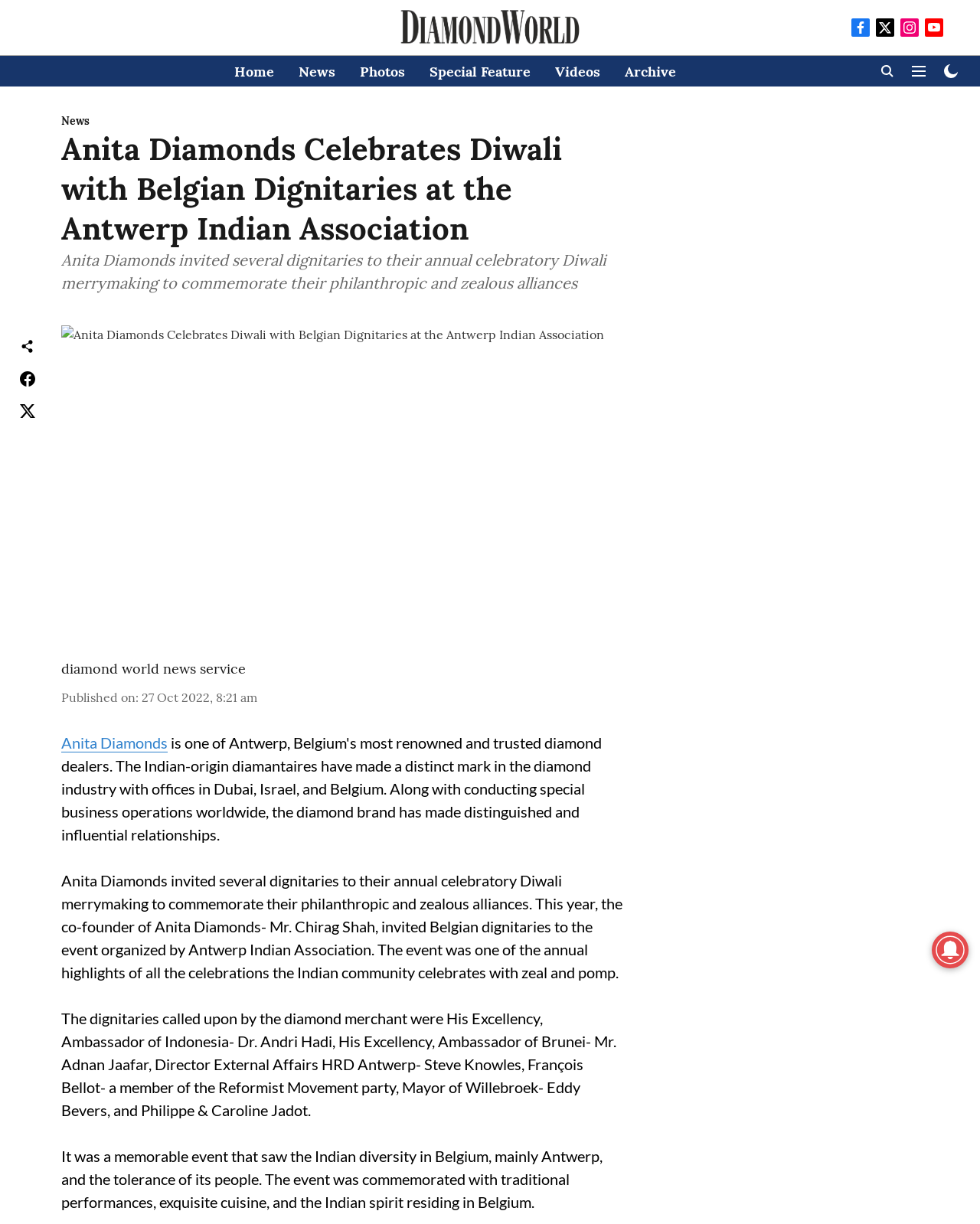Respond with a single word or phrase to the following question: What is the name of the organization where the event was held?

Antwerp Indian Association